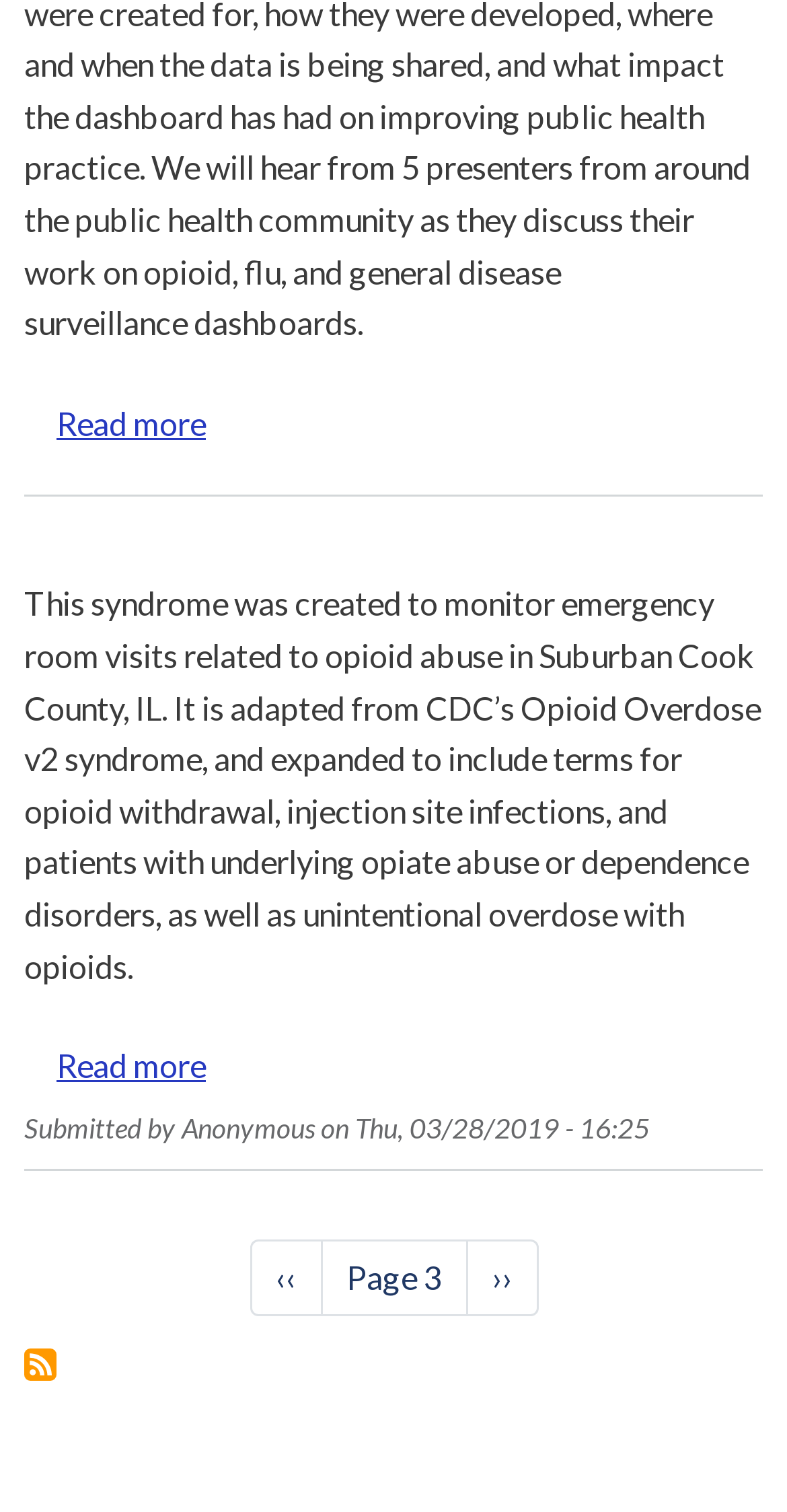From the webpage screenshot, predict the bounding box coordinates (top-left x, top-left y, bottom-right x, bottom-right y) for the UI element described here: Next page ››

[0.591, 0.82, 0.683, 0.87]